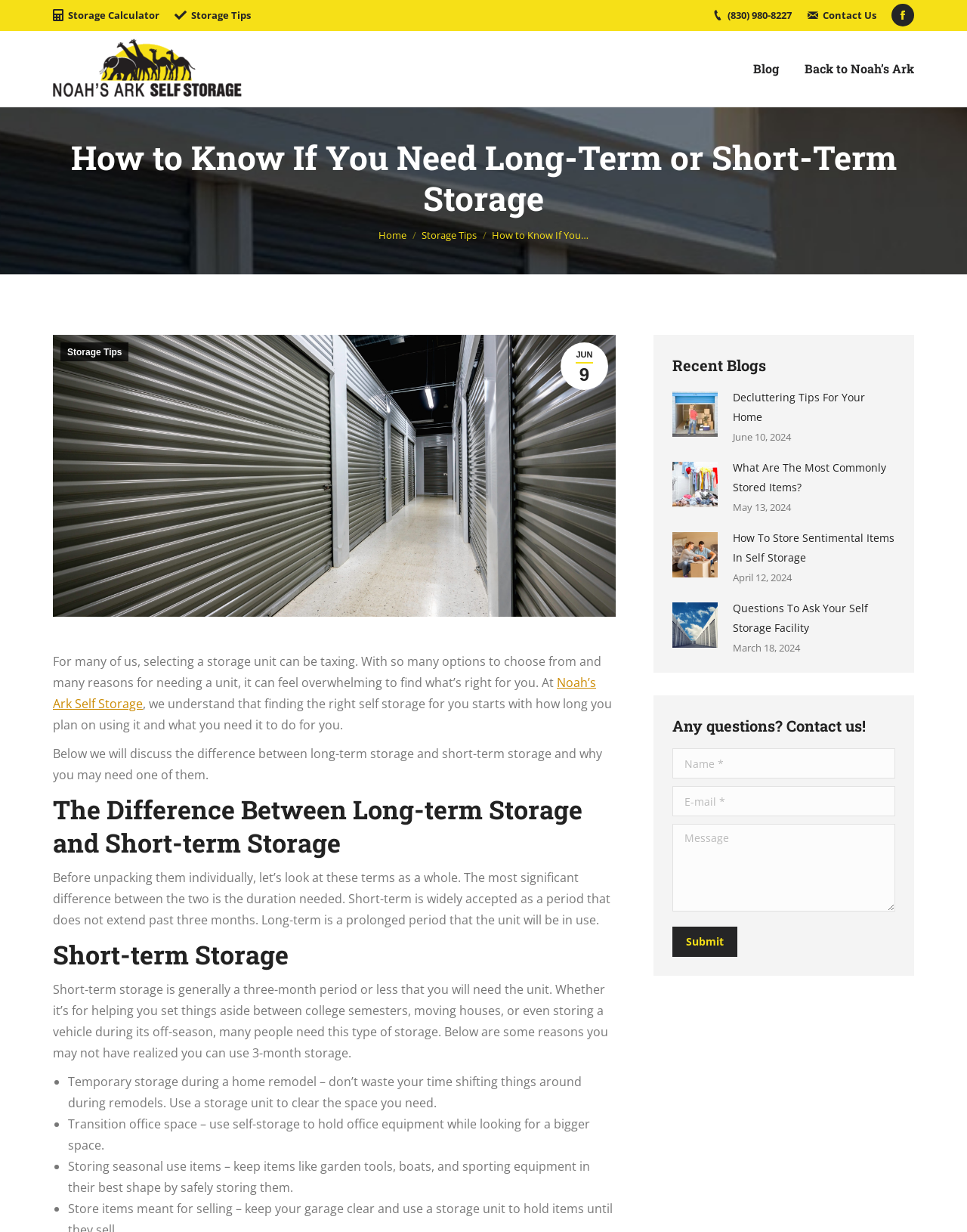Respond with a single word or phrase to the following question: What is the purpose of the 'Recent Blogs' section?

To show recent blog posts